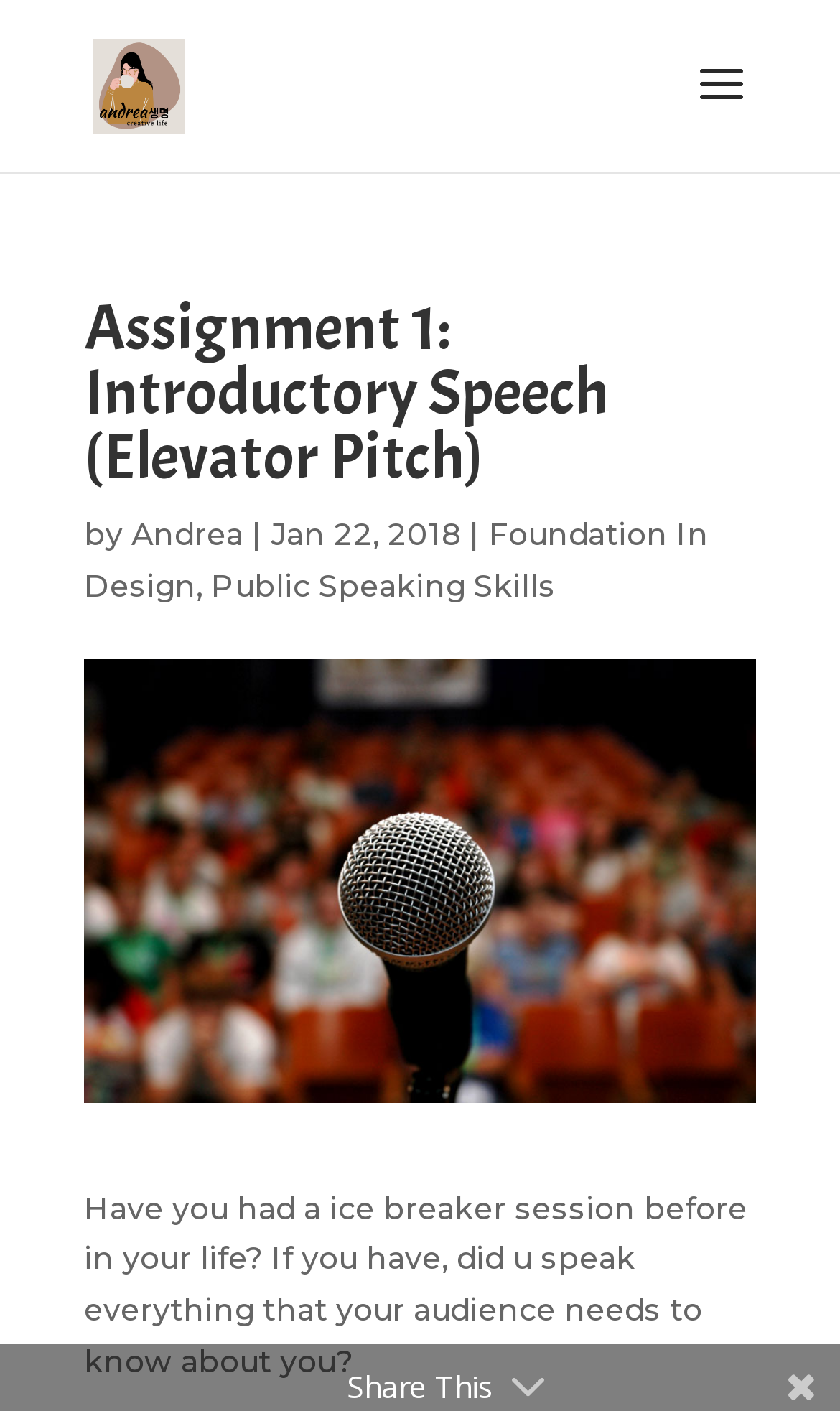Identify the title of the webpage and provide its text content.

Assignment 1: Introductory Speech (Elevator Pitch)